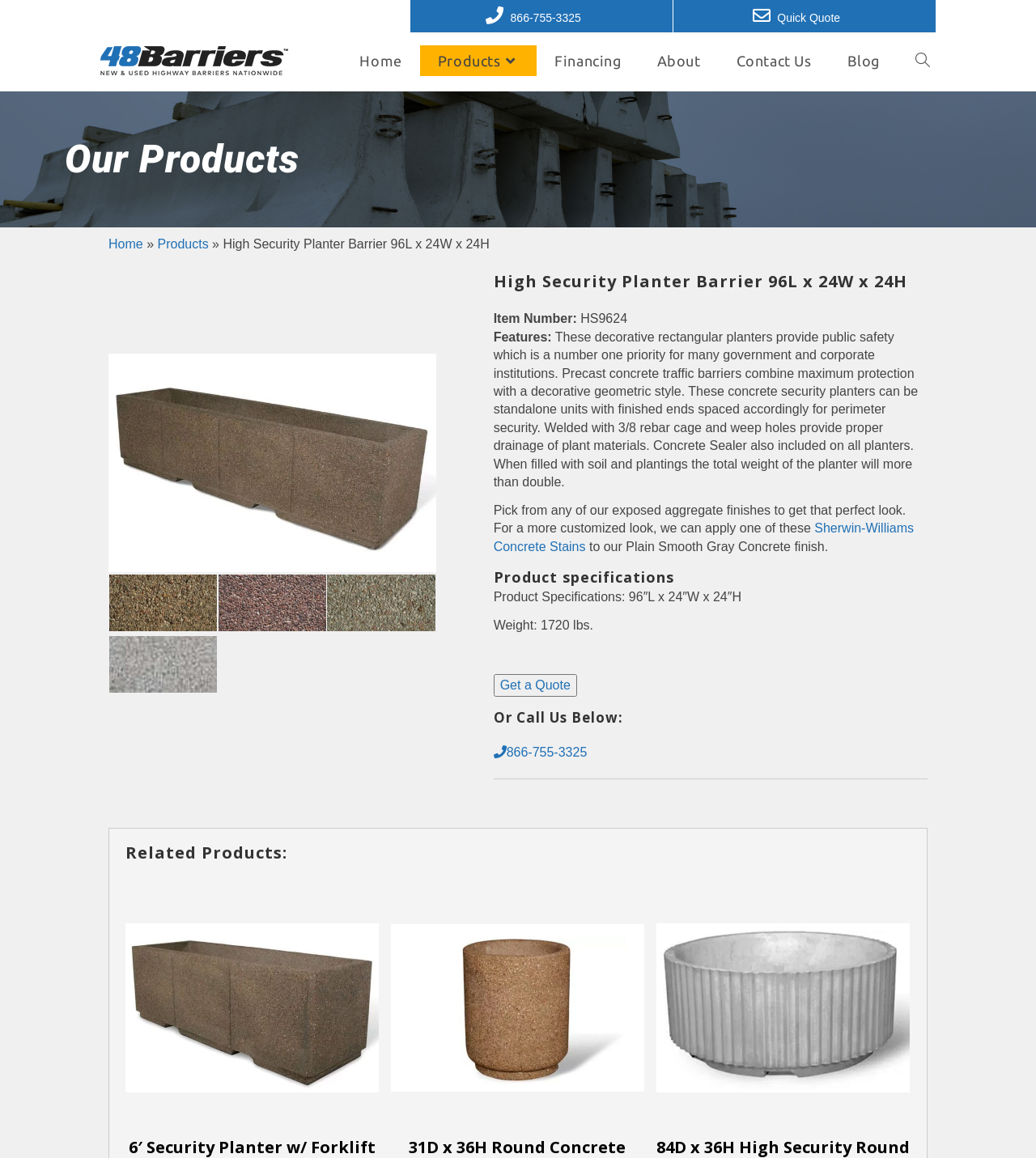Craft a detailed narrative of the webpage's structure and content.

This webpage is about a high-security planter barrier product, specifically the 96L x 24W x 24H model. At the top, there are two phone numbers and a "Quick Quote" link. Below that, there is a navigation menu with links to "Home", "Products", "Financing", "About", "Contact Us", and "Blog".

The main content of the page is divided into sections. The first section has a heading "Our Products" and displays the product name "High Security Planter Barrier 96L x 24W x 24H". Below that, there is a table with links to related products.

The next section has a heading "High Security Planter Barrier 96L x 24W x 24H" and displays product information, including an item number, features, and specifications. The features section describes the product as a decorative rectangular planter that provides public safety and combines maximum protection with a decorative geometric style. It also mentions that the planter can be standalone with finished ends spaced accordingly for perimeter security, and that it is welded with 3/8 rebar cage and weep holes for proper drainage of plant materials.

The specifications section lists the product dimensions, weight, and other details. There is also a "Get a Quote" button and a phone number to call for more information.

Finally, there is a section with a heading "Related Products" that displays three images of other security planter products, including a 6′ security planter, a 31D x 36H round concrete planter, and an 84D x 36H high-security round concrete planter barrier.